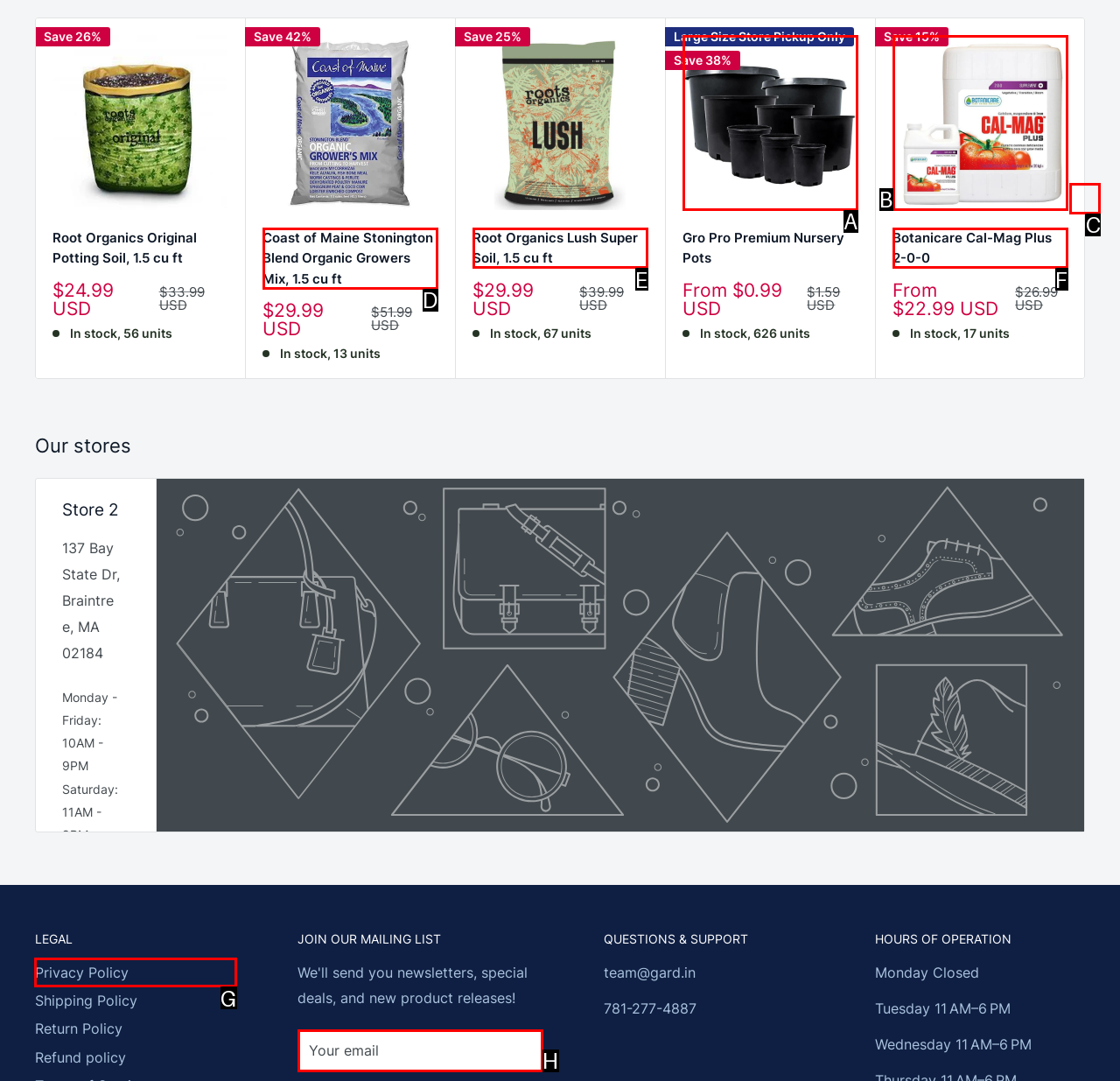Tell me which one HTML element you should click to complete the following task: View the privacy policy
Answer with the option's letter from the given choices directly.

G